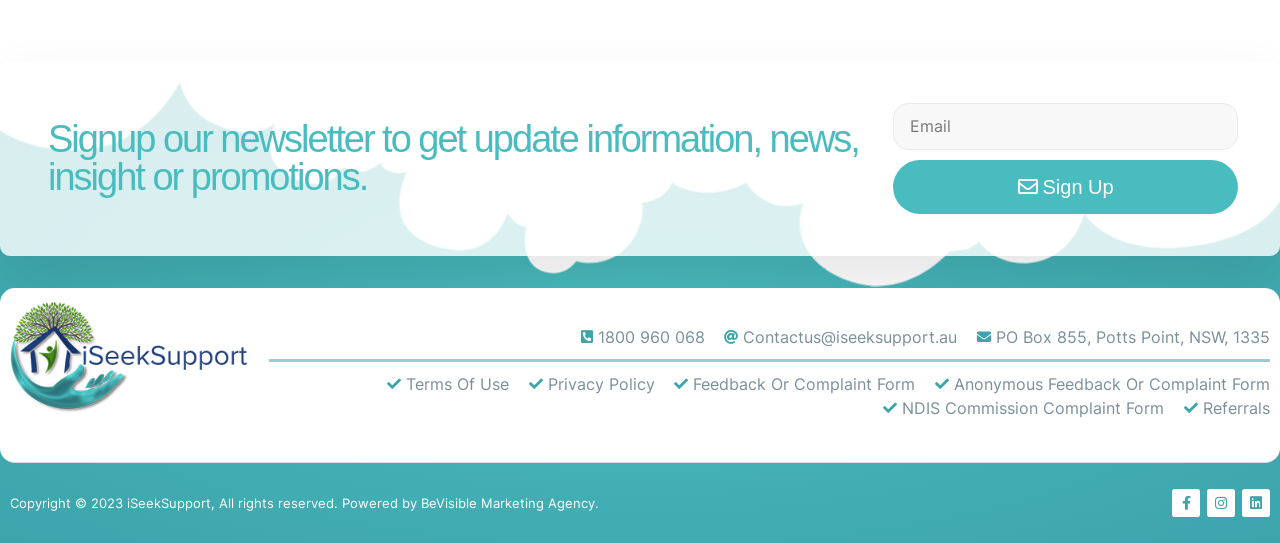Provide the bounding box coordinates for the UI element described in this sentence: "parent_node: Email name="form_fields[email]" placeholder="Email"". The coordinates should be four float values between 0 and 1, i.e., [left, top, right, bottom].

[0.698, 0.189, 0.967, 0.276]